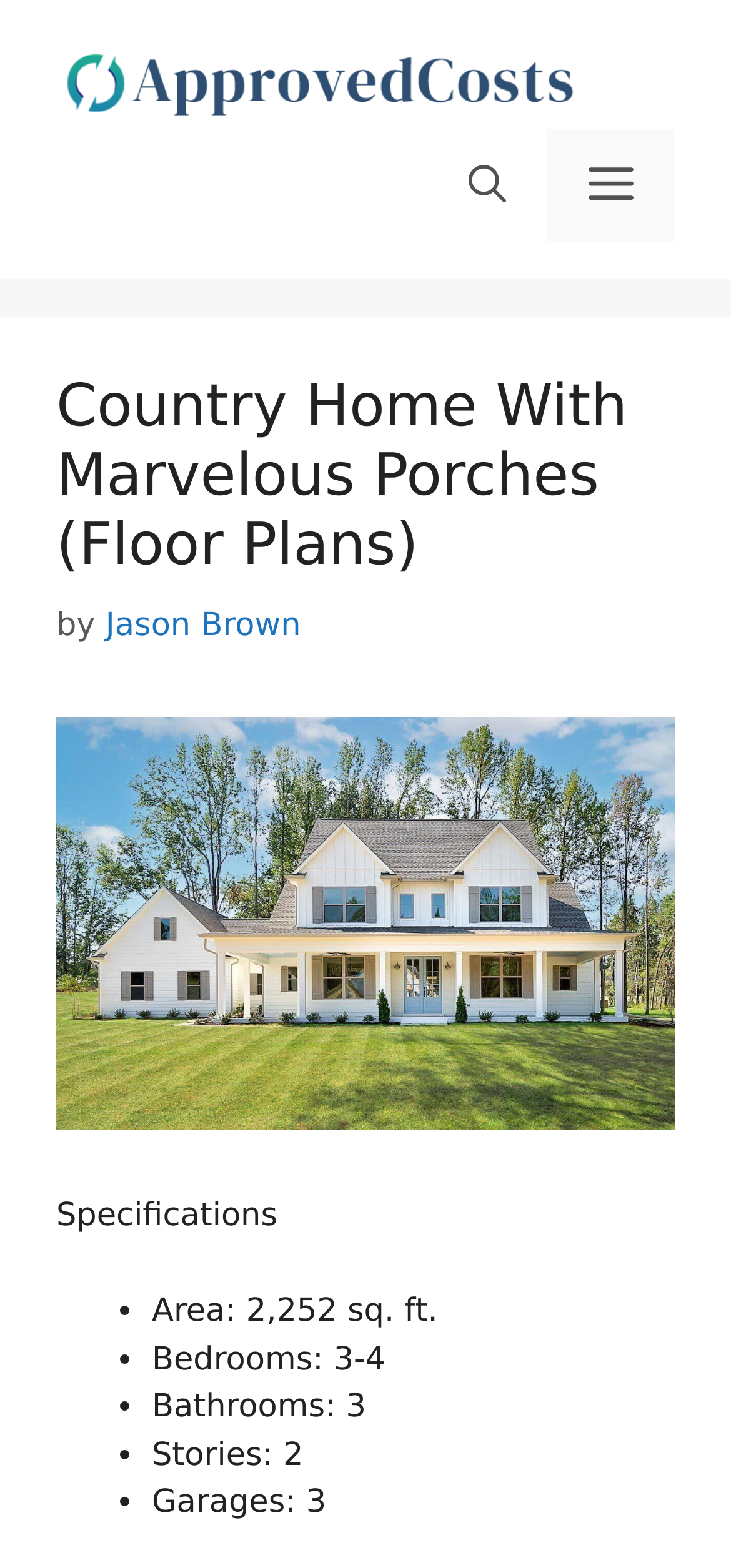Based on the element description Menu, identify the bounding box coordinates for the UI element. The coordinates should be in the format (top-left x, top-left y, bottom-right x, bottom-right y) and within the 0 to 1 range.

[0.749, 0.082, 0.923, 0.154]